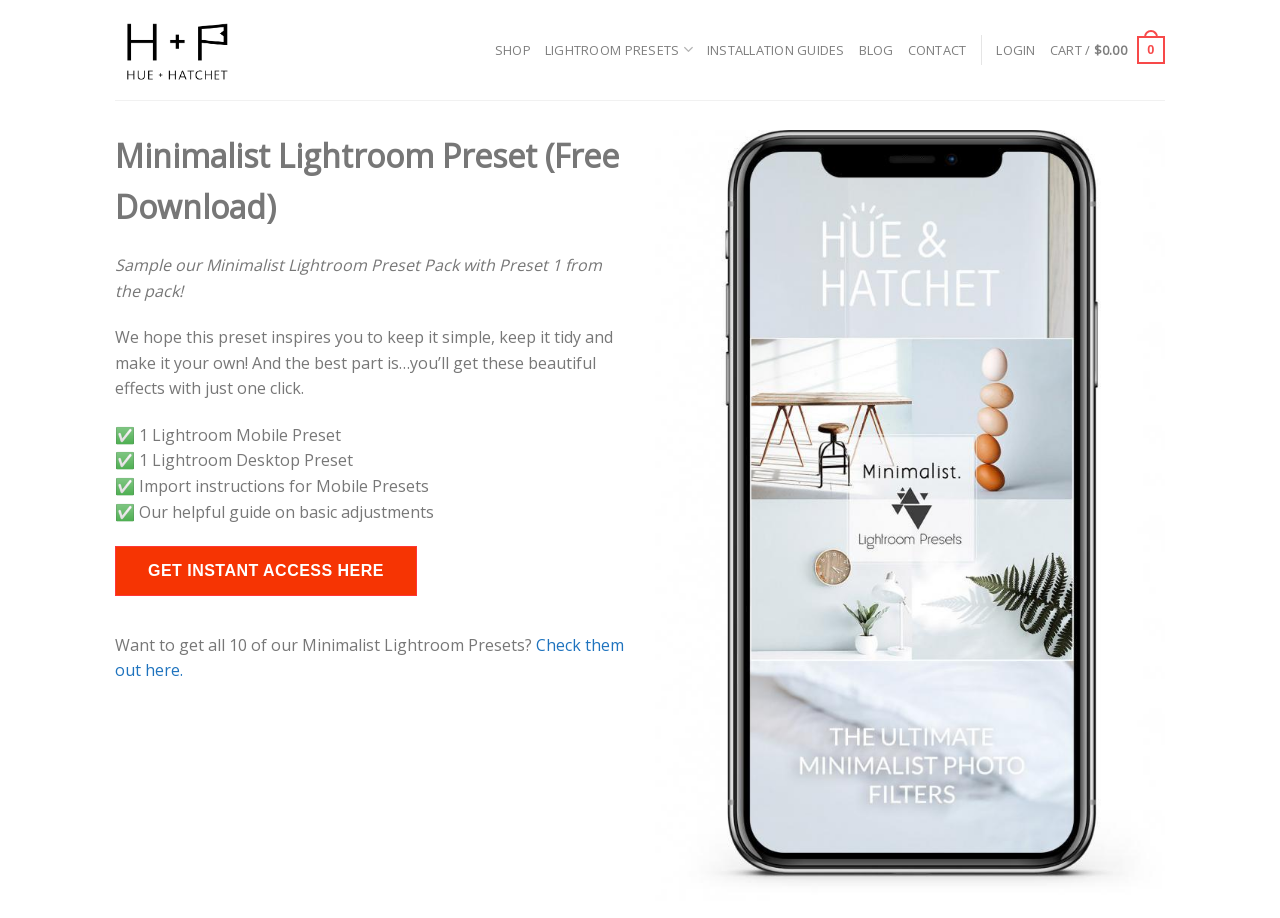How many presets are included in the free download?
Use the image to answer the question with a single word or phrase.

1